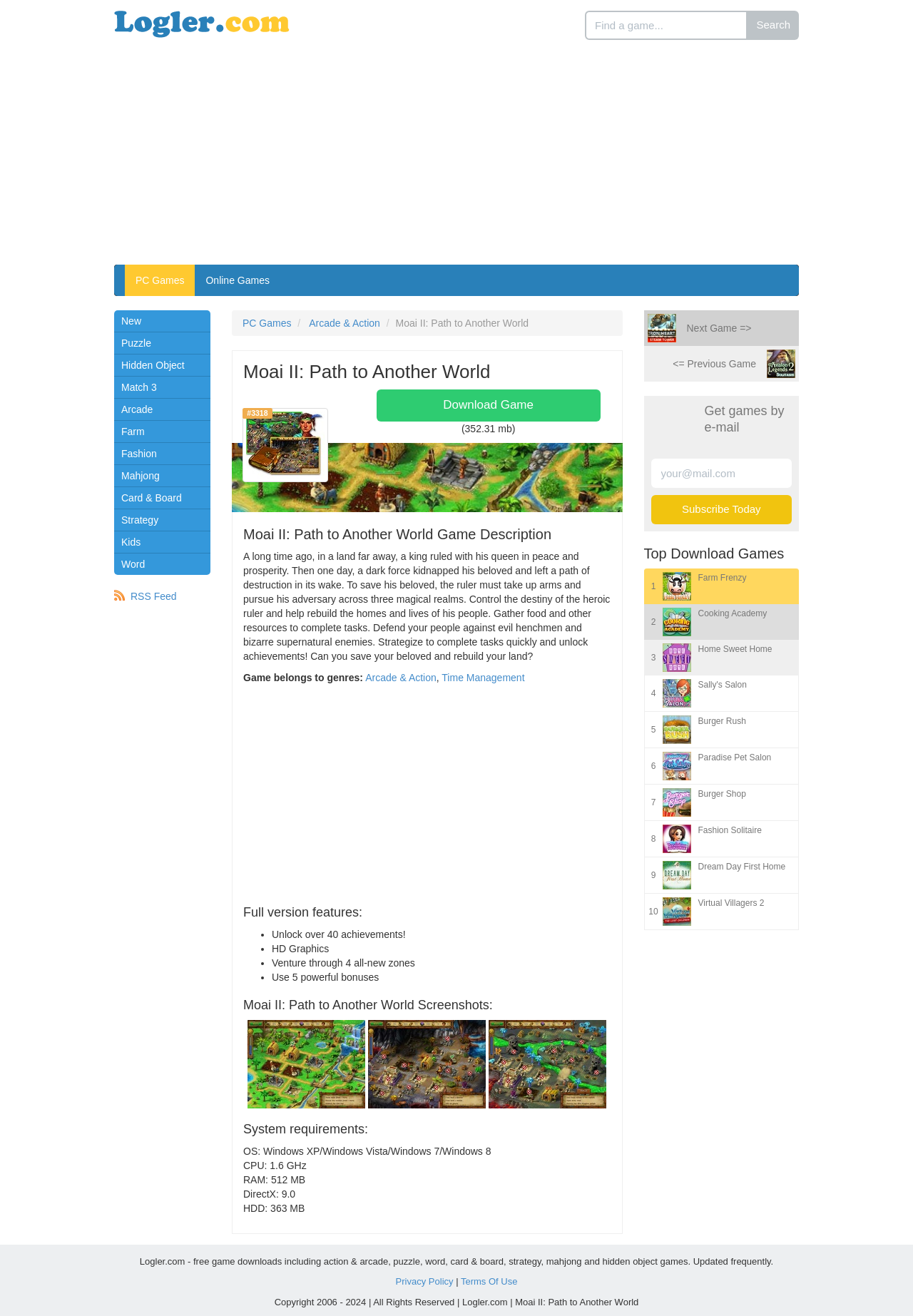What is the minimum RAM required to play the game? Refer to the image and provide a one-word or short phrase answer.

512 MB